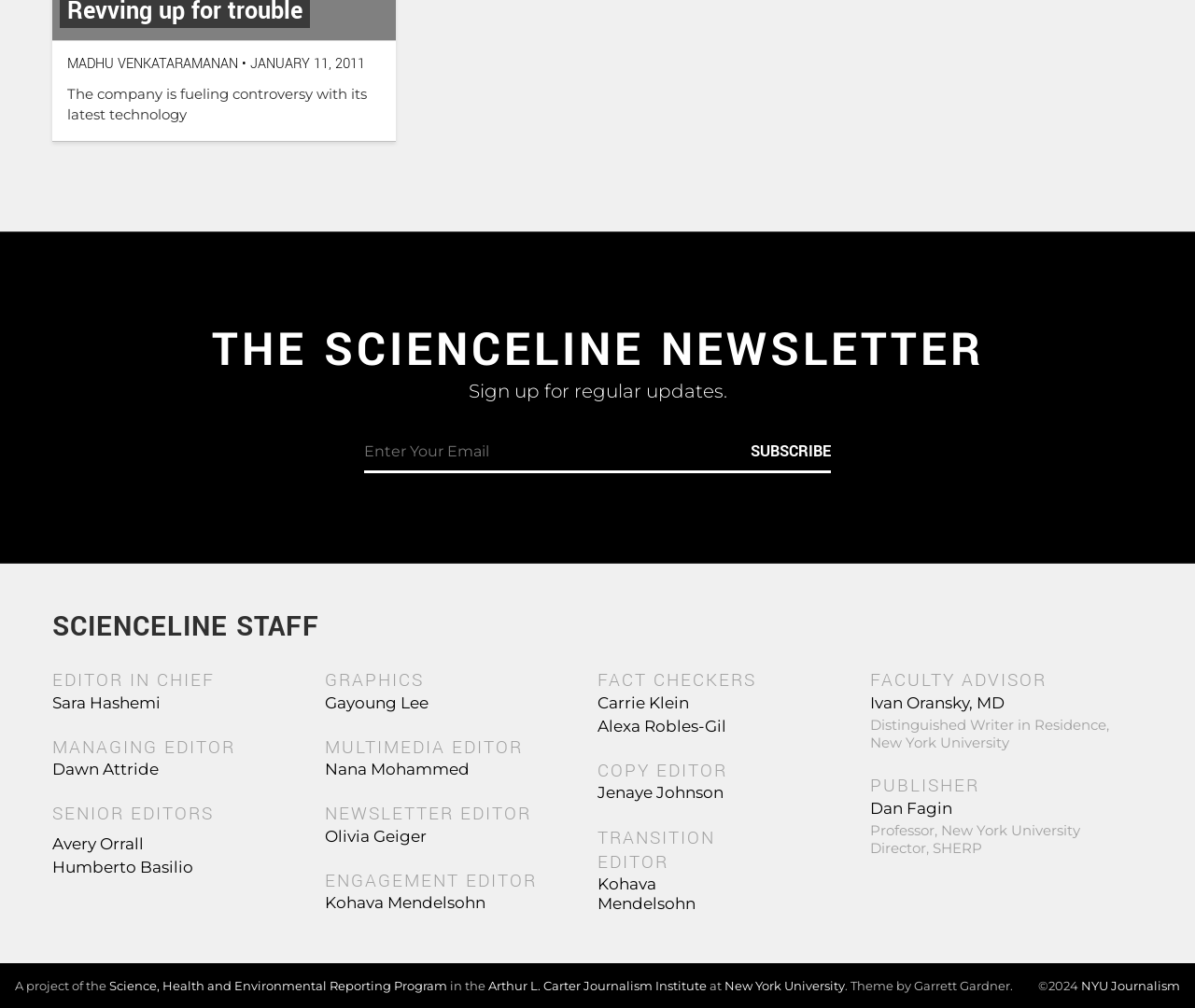Identify the bounding box coordinates of the clickable region to carry out the given instruction: "Learn more about Sara Hashemi".

[0.044, 0.688, 0.134, 0.706]